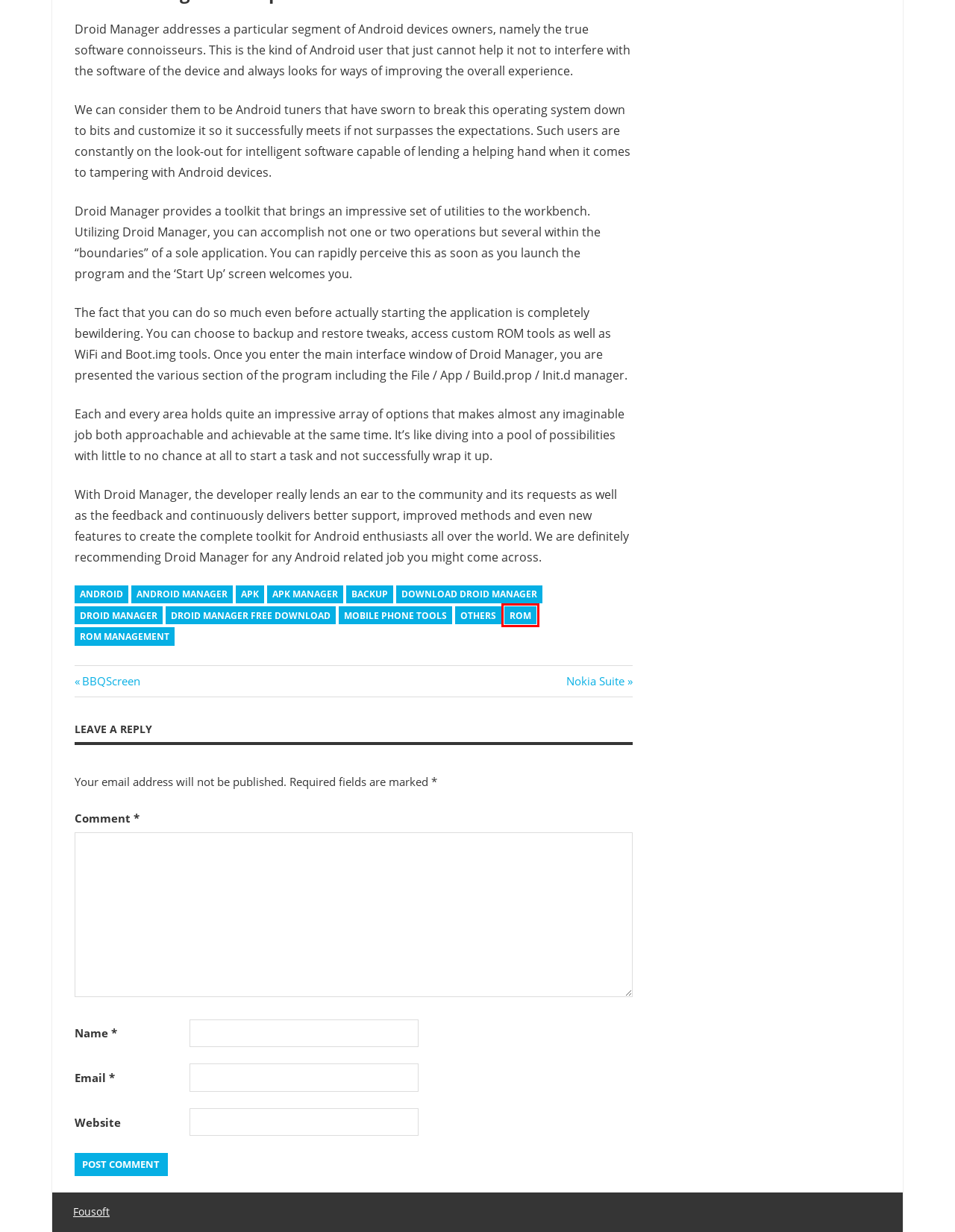You are provided with a screenshot of a webpage containing a red rectangle bounding box. Identify the webpage description that best matches the new webpage after the element in the bounding box is clicked. Here are the potential descriptions:
A. Others Download Free
B. Android Download Free
C. ROM Download Free
D. BBQScreen - Download
E. ROM management Download Free
F. APK Download Free
G. Droid Manager free download Download Free
H. Android manager Download Free

C